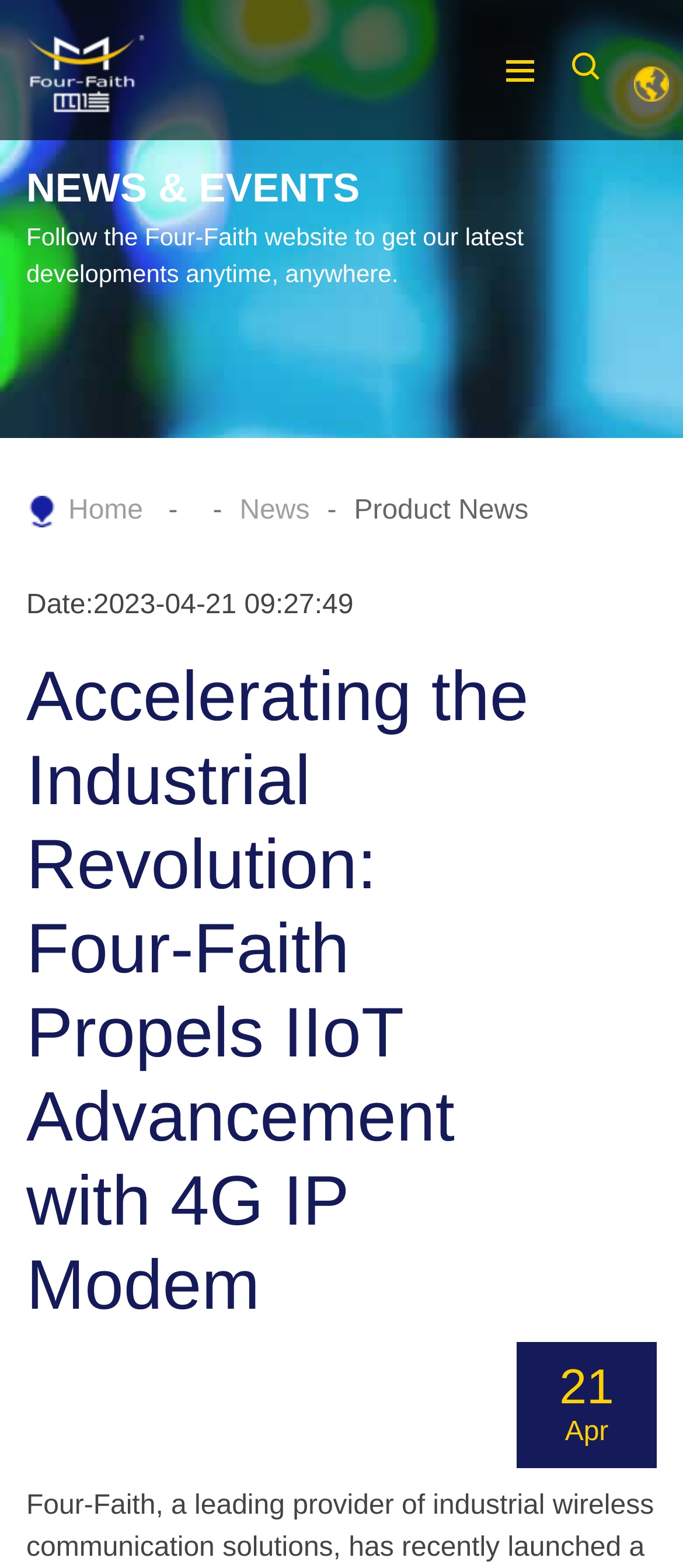Find the bounding box coordinates for the HTML element described as: "Product News". The coordinates should consist of four float values between 0 and 1, i.e., [left, top, right, bottom].

[0.518, 0.316, 0.774, 0.335]